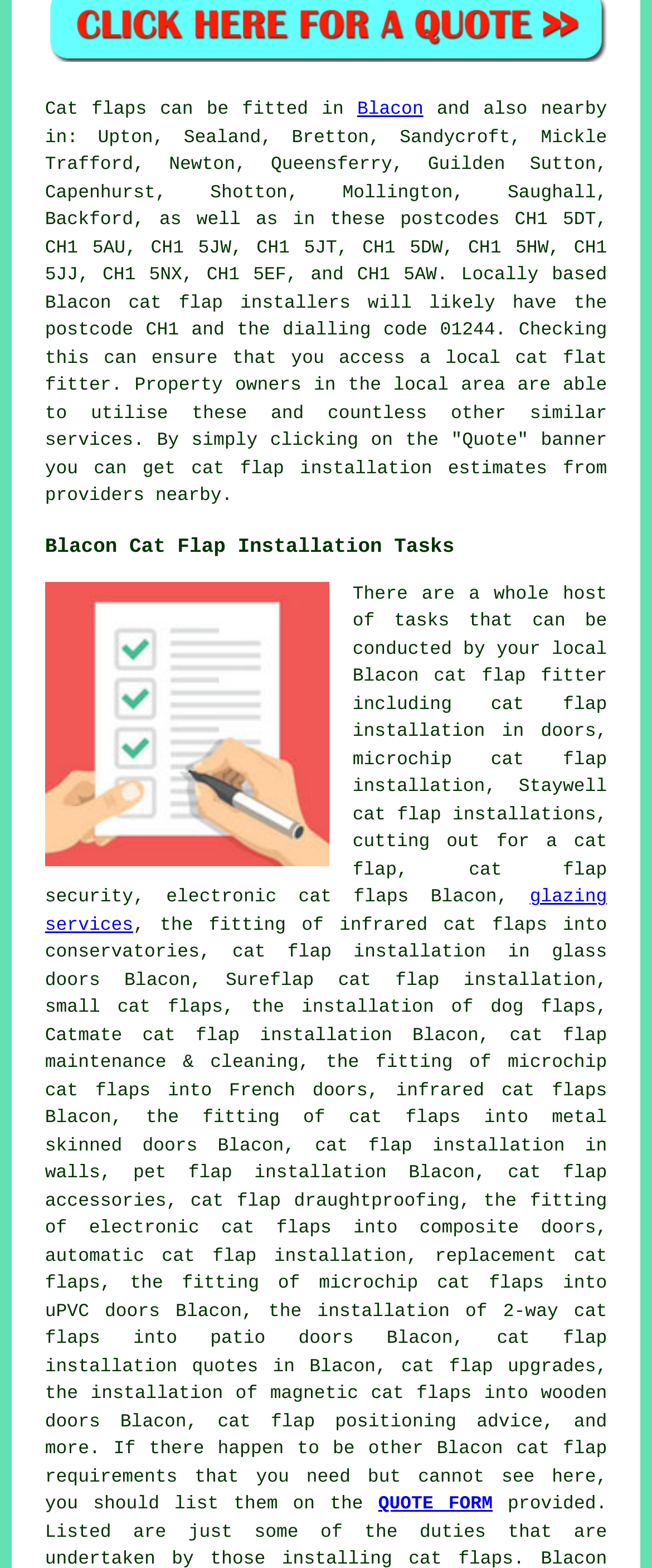Answer succinctly with a single word or phrase:
Can the website provide quotes for cat flap installation?

Yes